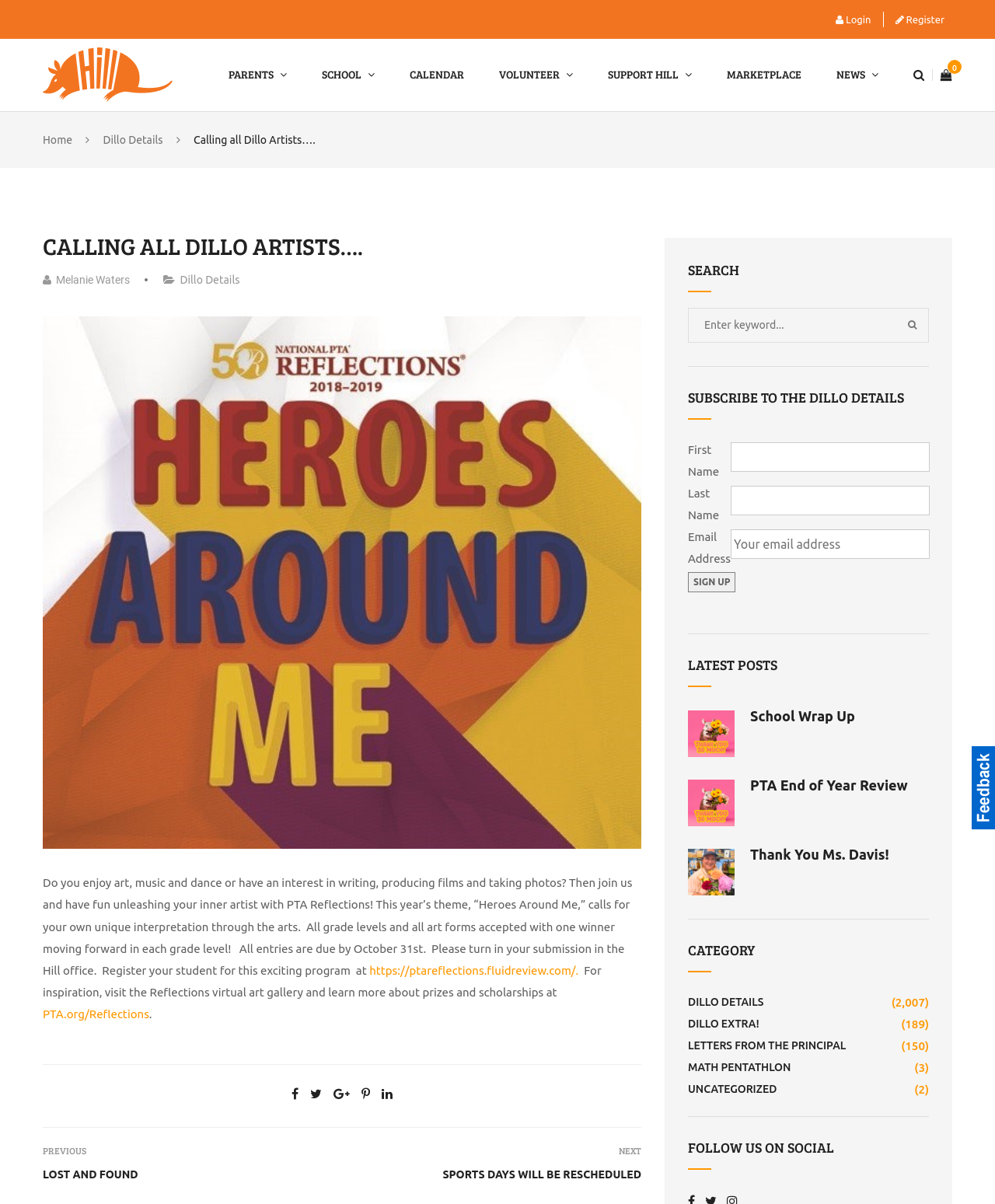Can you find the bounding box coordinates for the element to click on to achieve the instruction: "Search for something"?

[0.899, 0.256, 0.934, 0.284]